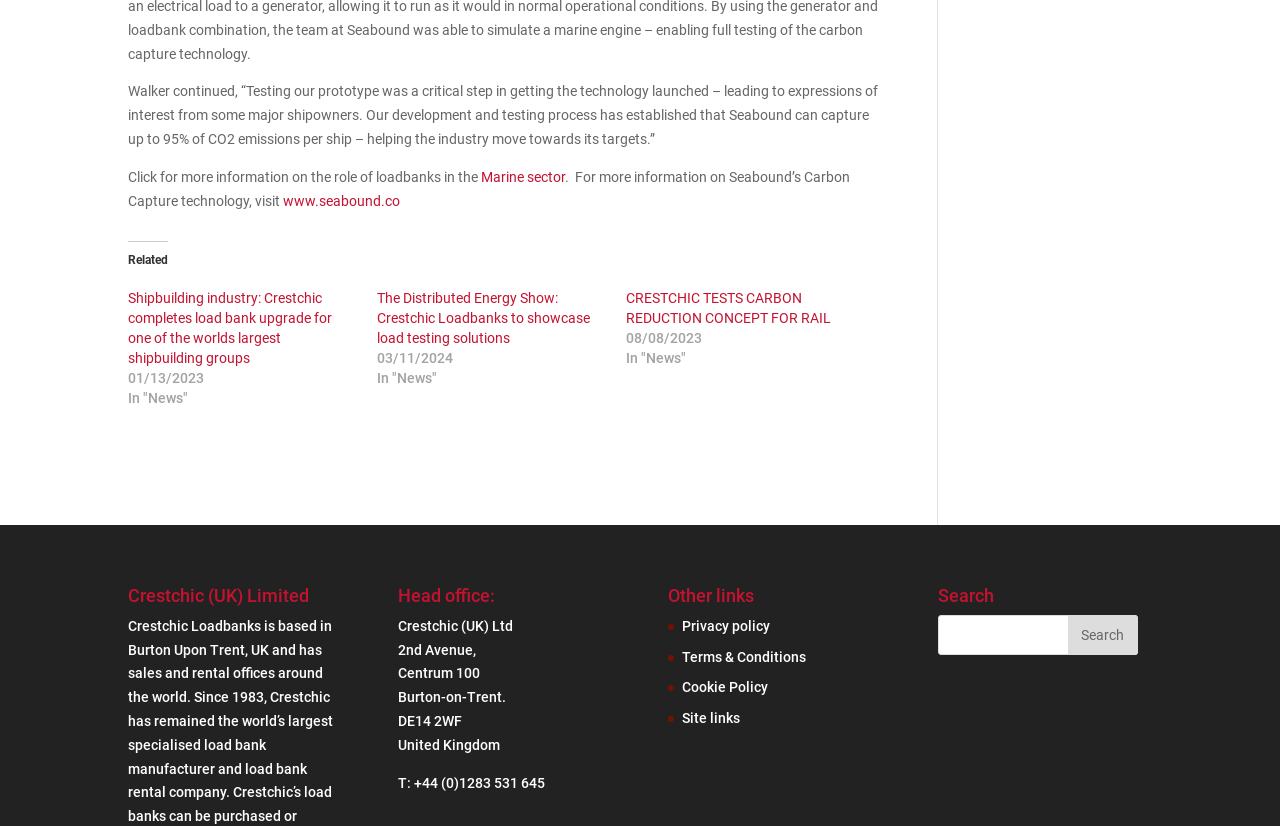Based on what you see in the screenshot, provide a thorough answer to this question: What is the percentage of CO2 emissions captured by Seabound?

I found this information in the static text 'eabound can capture up to 95% of CO2 emissions per ship – helping the industry move towards its targets.”'